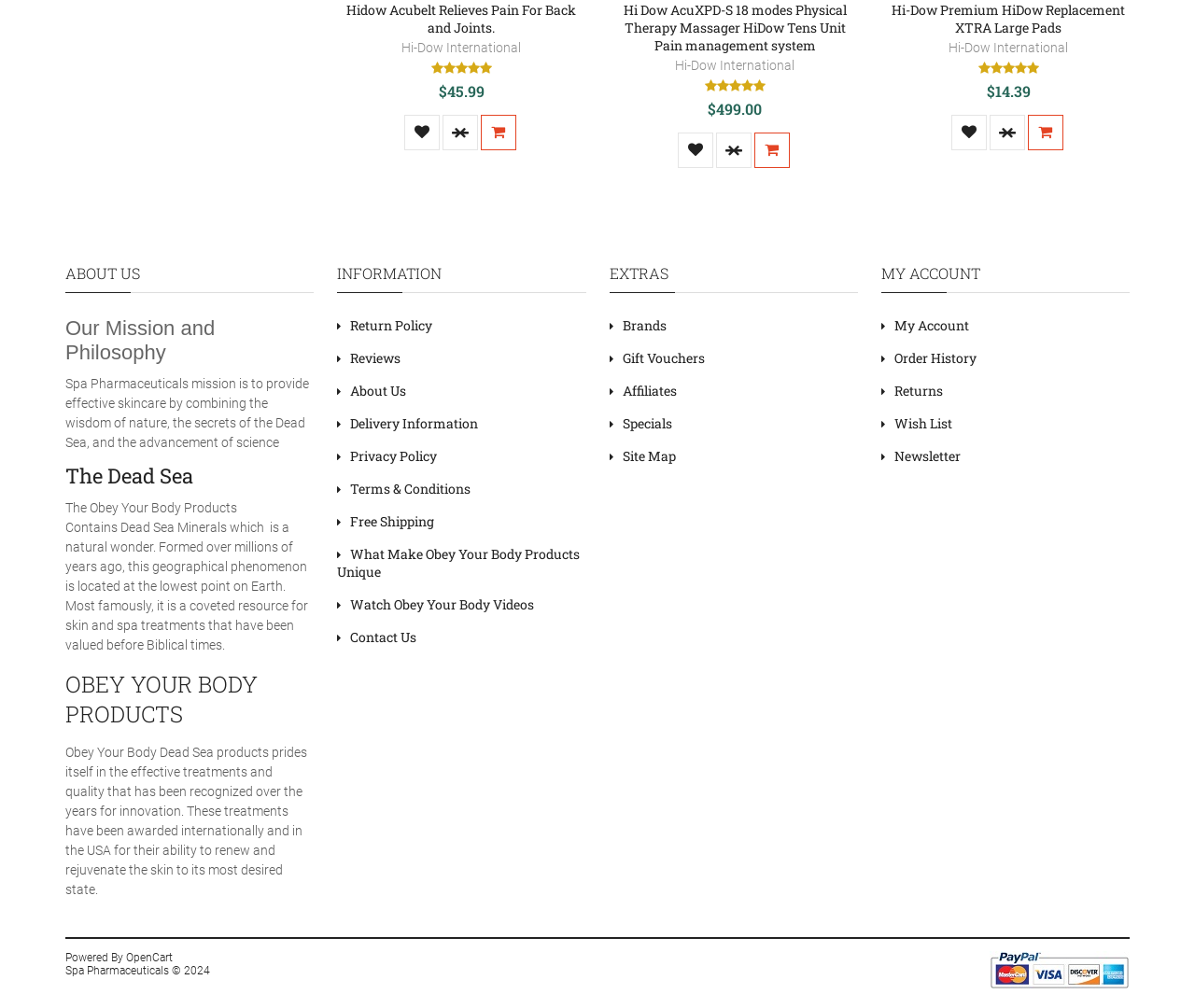What is the section title of the links 'Return Policy', 'Reviews', 'About Us', etc.?
Please use the image to provide an in-depth answer to the question.

I found the section title by looking at the StaticText element with the text 'INFORMATION' which is located above the links 'Return Policy', 'Reviews', 'About Us', etc.